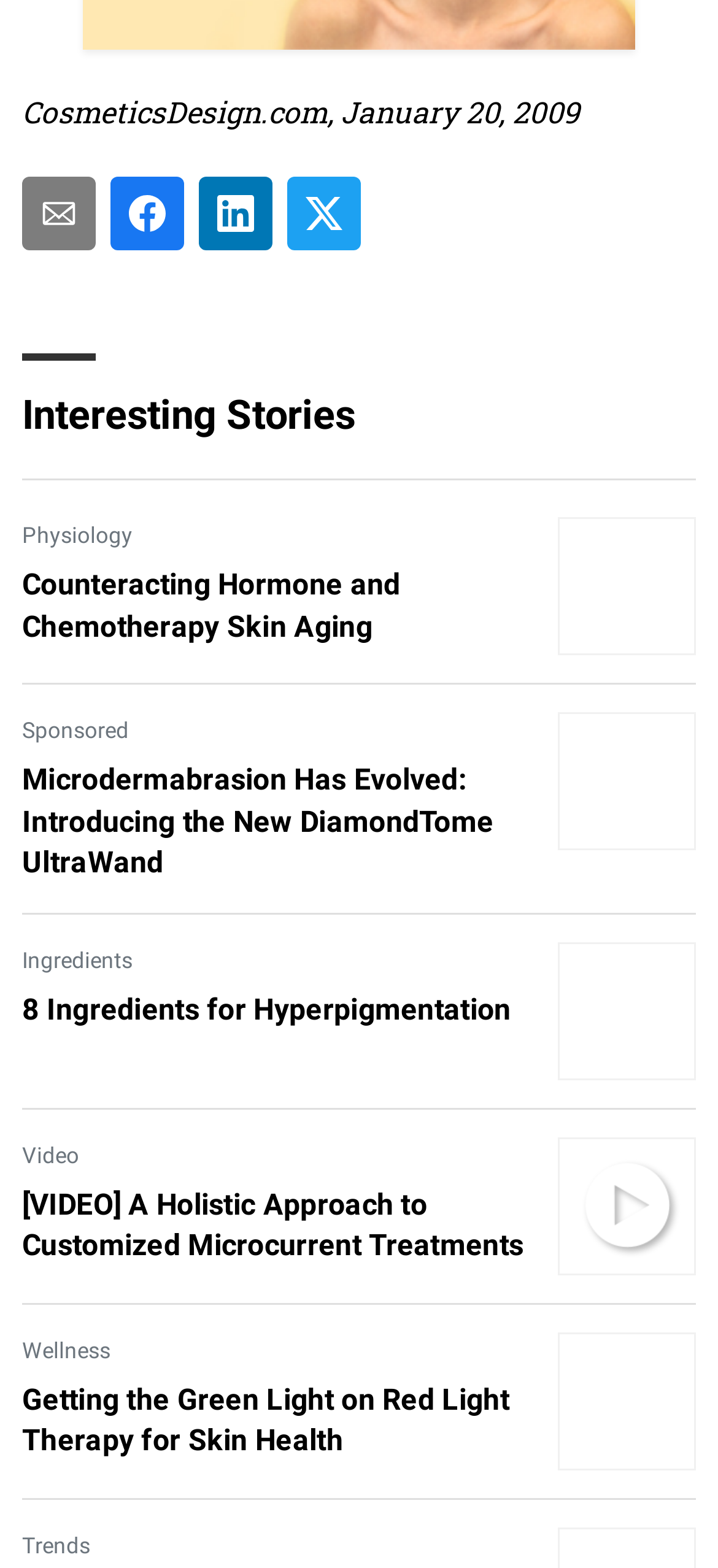What is the category of the article 'Getting the Green Light on Red Light Therapy for Skin Health'?
Give a comprehensive and detailed explanation for the question.

The article 'Getting the Green Light on Red Light Therapy for Skin Health' is categorized under 'Treatment > Wellness' as indicated by the generic element 'Treatment > Wellness' above the article heading.